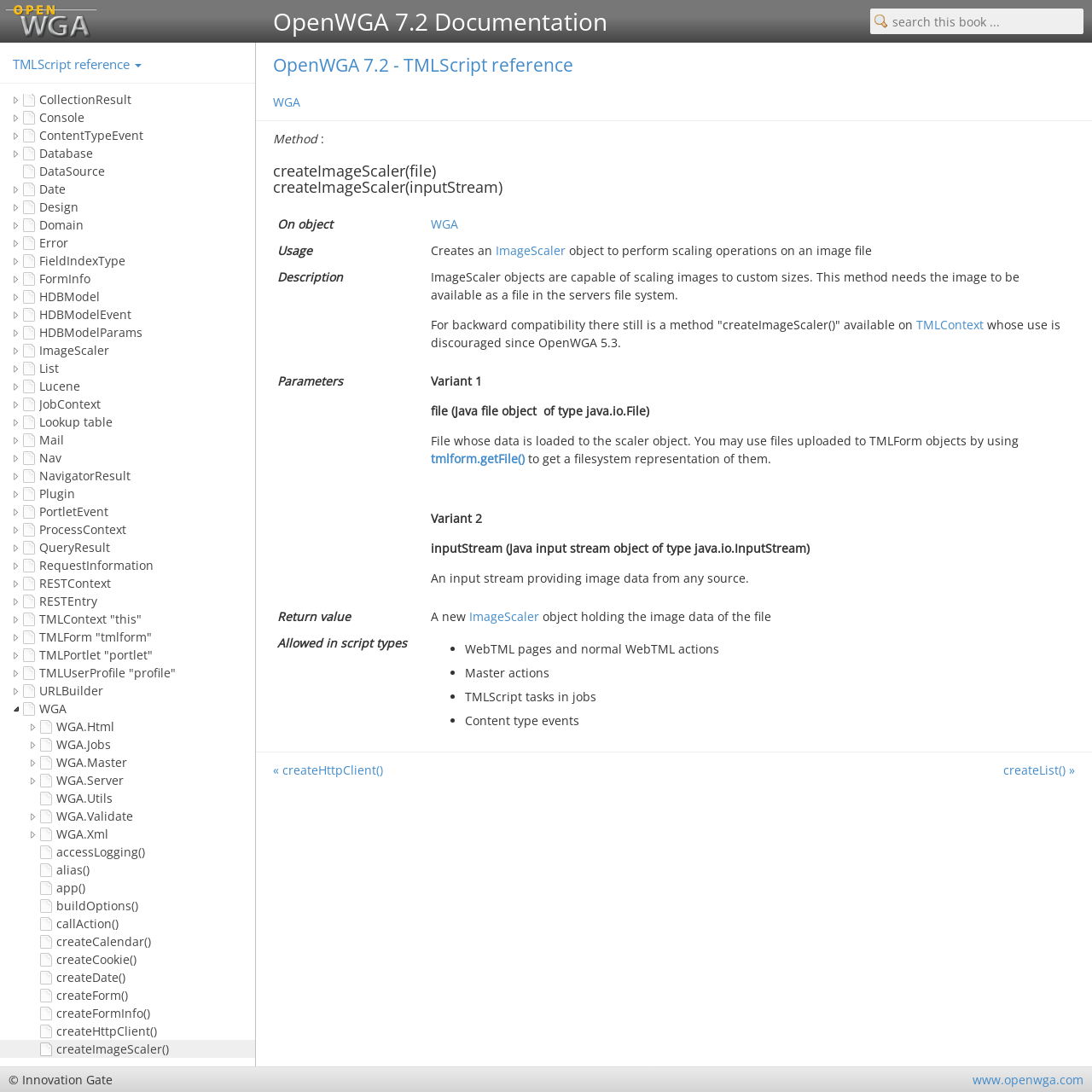Give a complete and precise description of the webpage's appearance.

The webpage is a reference guide for TMLScript, with a focus on OpenWGA 7.2 documentation. At the top, there is an image with the text "openwga-only-600" and a search box with a placeholder text "search this book...". Below the image, there is a link to "OpenWGA 7.2 Documentation" and another link to "TMLScript reference".

On the left side of the page, there is a list of links to various topics, including "About the reference information", "App", "Auth", "CollectionPage", and many others. These links are arranged in a vertical list, with each link taking up a small portion of the page's width.

In the main content area, there is a heading that reads "OpenWGA 7.2 - TMLScript reference". Below this heading, there is a link to "WGA" and a separator line. The main content is divided into sections, with headings such as "Method" and "createImageScaler(file) createImageScaler(inputStream)". These sections contain tables with information about the TMLScript methods, including their usage and parameters.

The tables have multiple rows and columns, with each row containing information about a specific method. The columns are labeled "On object" and "WGA", and the cells contain links to related topics, such as "ImageScaler". The tables take up most of the page's width and height, making it easy to scan and read the information.